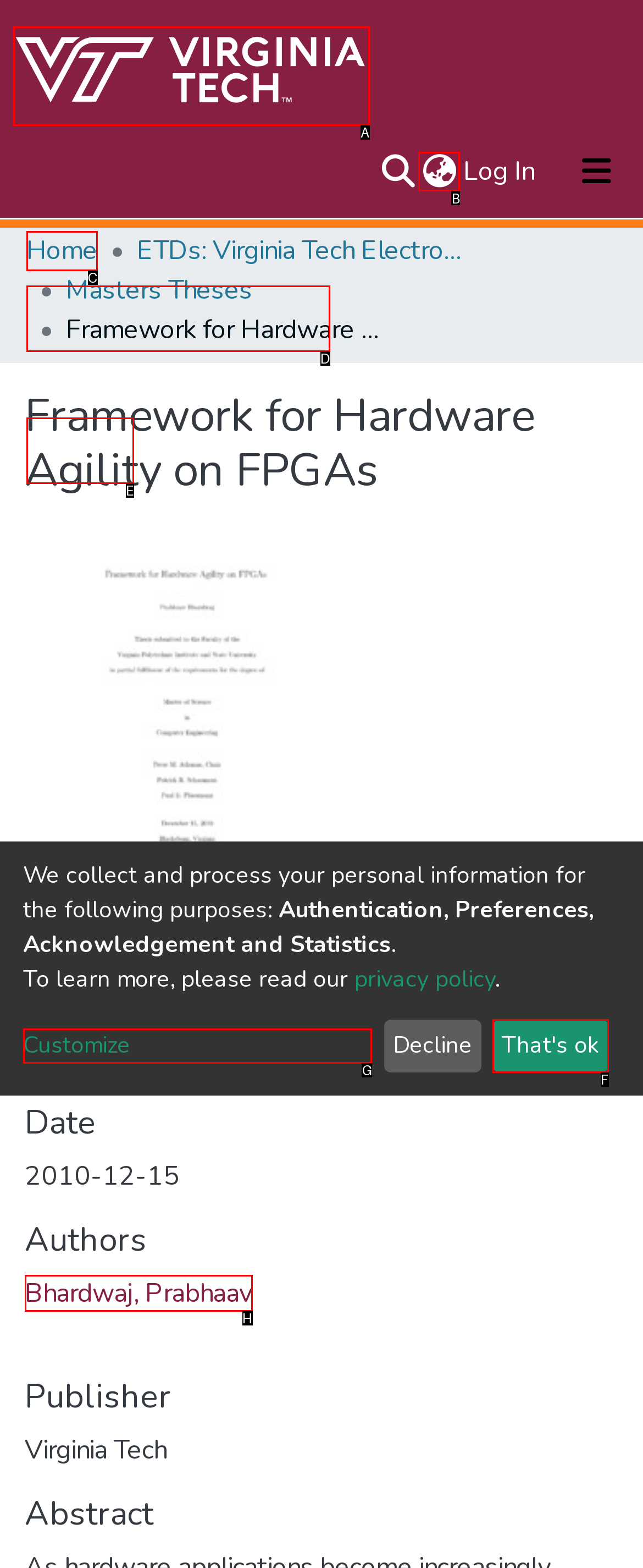Show which HTML element I need to click to perform this task: Switch language Answer with the letter of the correct choice.

B